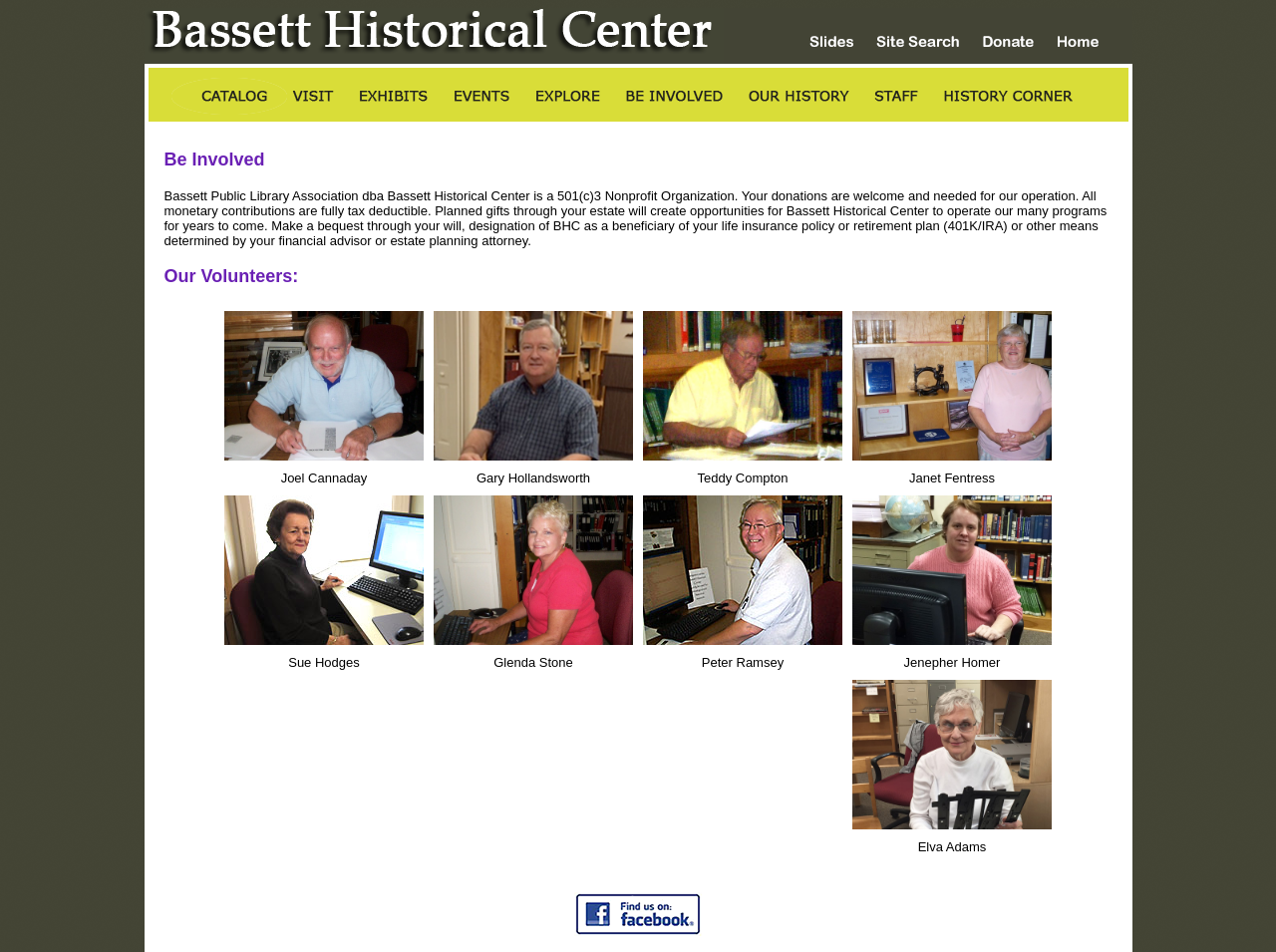Please answer the following question using a single word or phrase: 
What is the relationship between the Bassett Historical Center and the Bassett Public Library Association?

dba